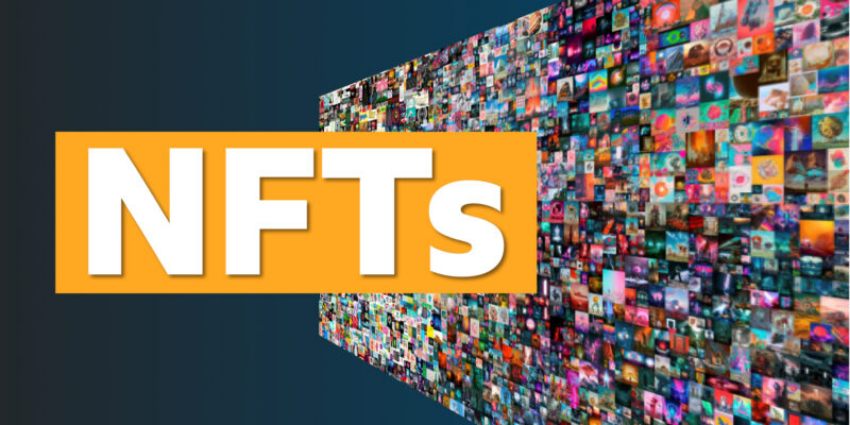What is the context of the guide related to NFTs?
Carefully examine the image and provide a detailed answer to the question.

The guide discusses the significance of NFTs, how they empower creators, and innovations within this digital landscape, highlighting the excitement and potential growth of the NFT marketplace.